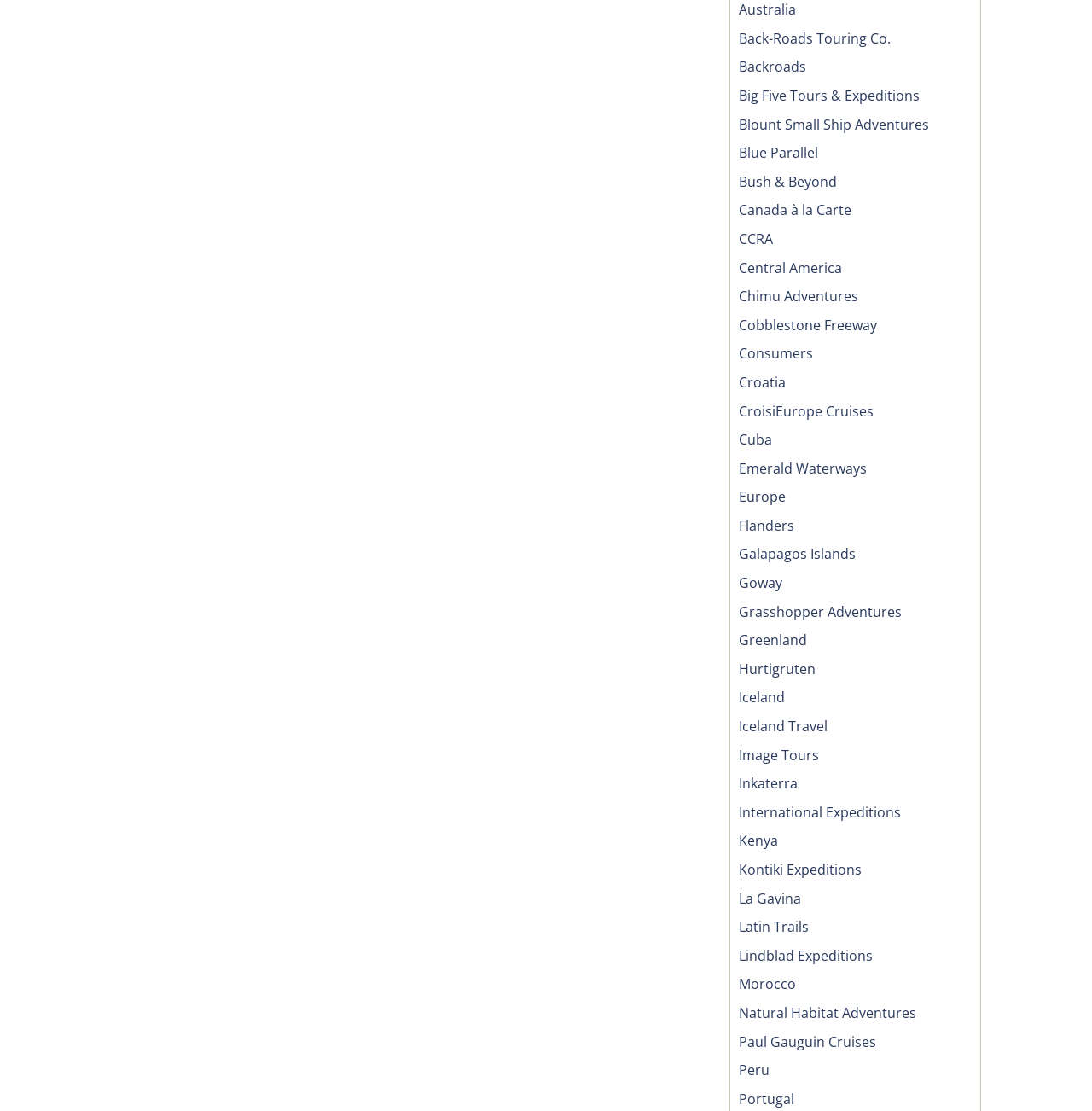Please answer the following query using a single word or phrase: 
How many countries are listed?

24